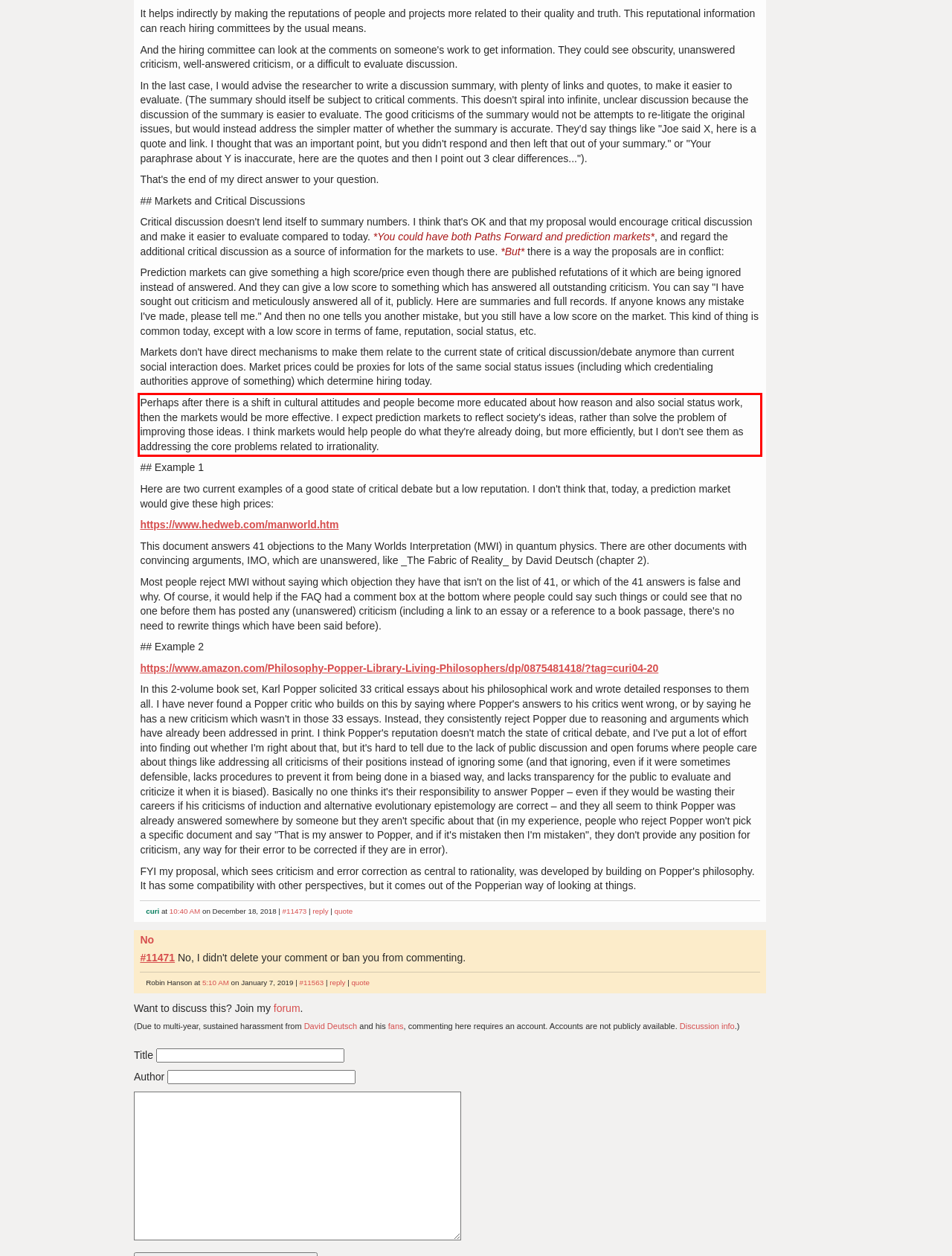Given a screenshot of a webpage, identify the red bounding box and perform OCR to recognize the text within that box.

Perhaps after there is a shift in cultural attitudes and people become more educated about how reason and also social status work, then the markets would be more effective. I expect prediction markets to reflect society's ideas, rather than solve the problem of improving those ideas. I think markets would help people do what they're already doing, but more efficiently, but I don't see them as addressing the core problems related to irrationality.